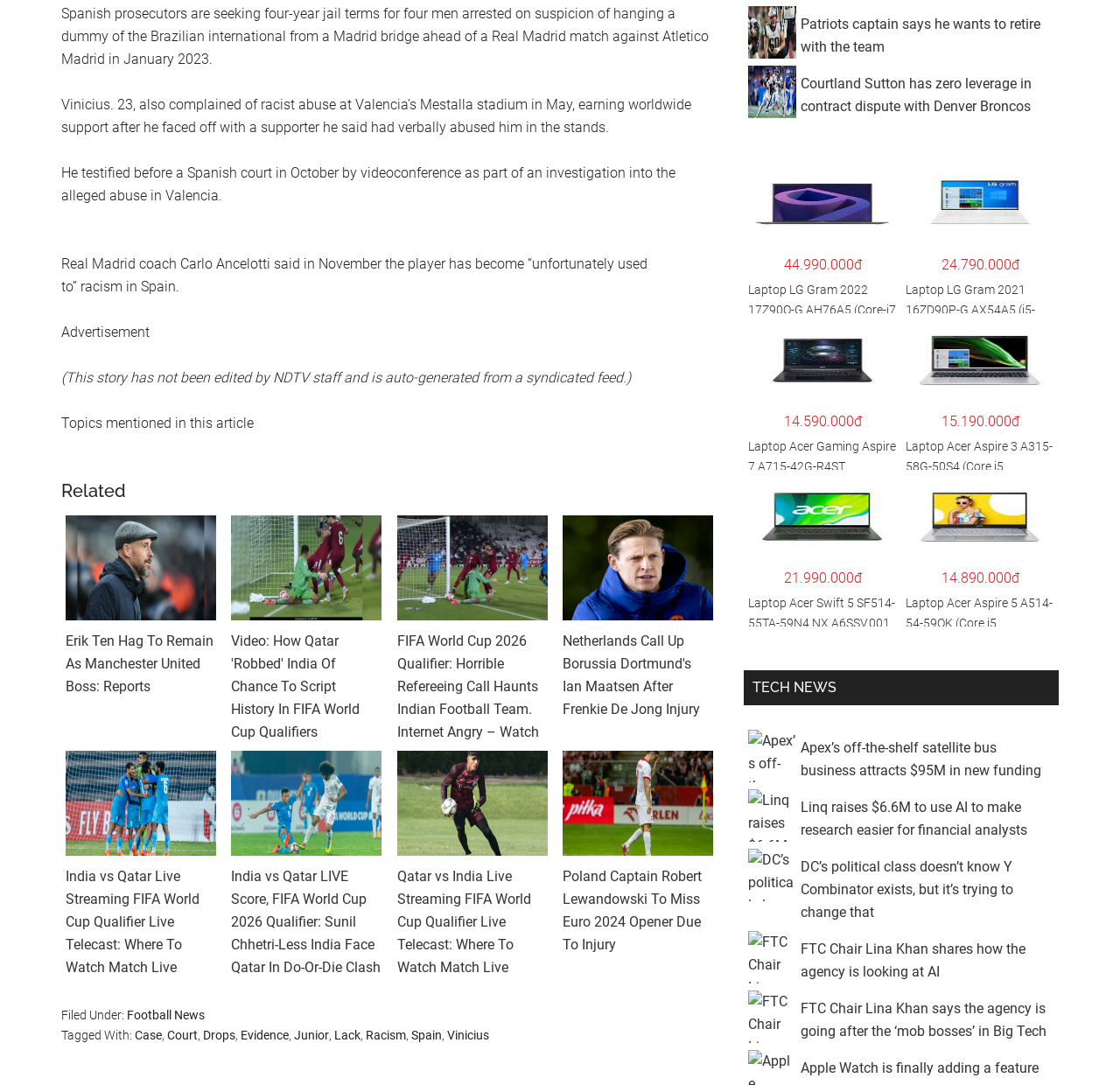Using the provided element description: "Vinicius", determine the bounding box coordinates of the corresponding UI element in the screenshot.

[0.399, 0.948, 0.437, 0.961]